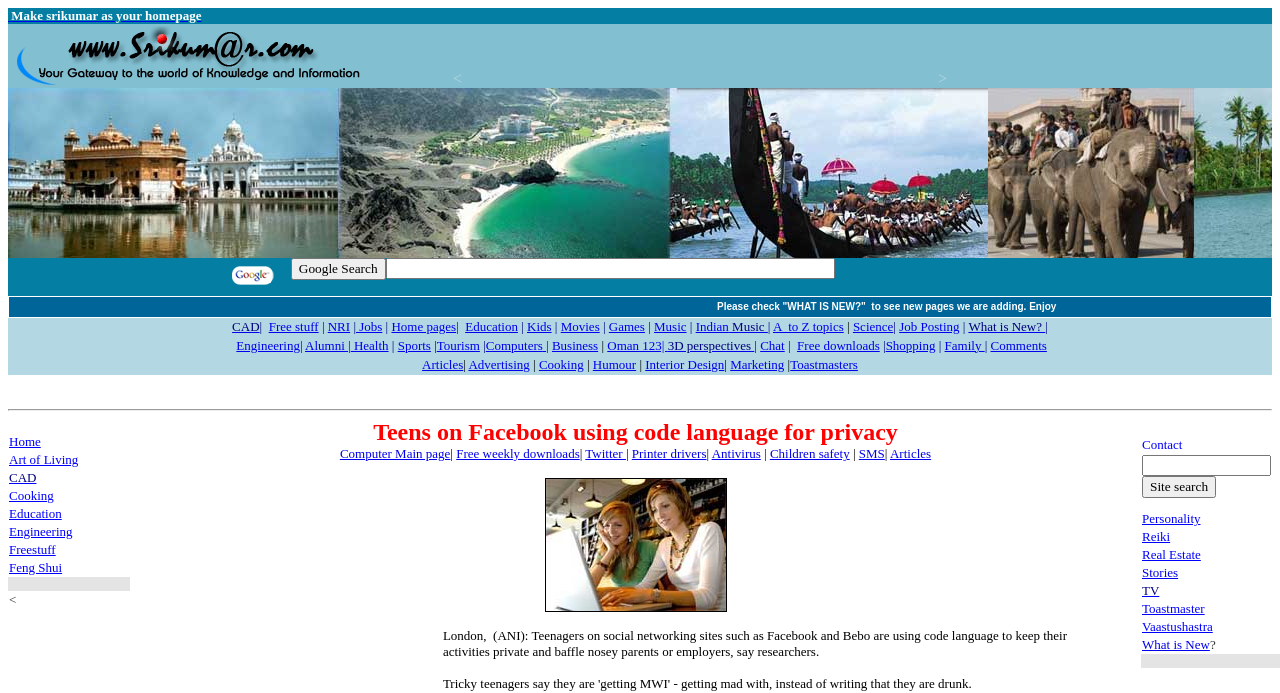Locate the bounding box of the user interface element based on this description: "Computer Main page".

[0.266, 0.644, 0.352, 0.665]